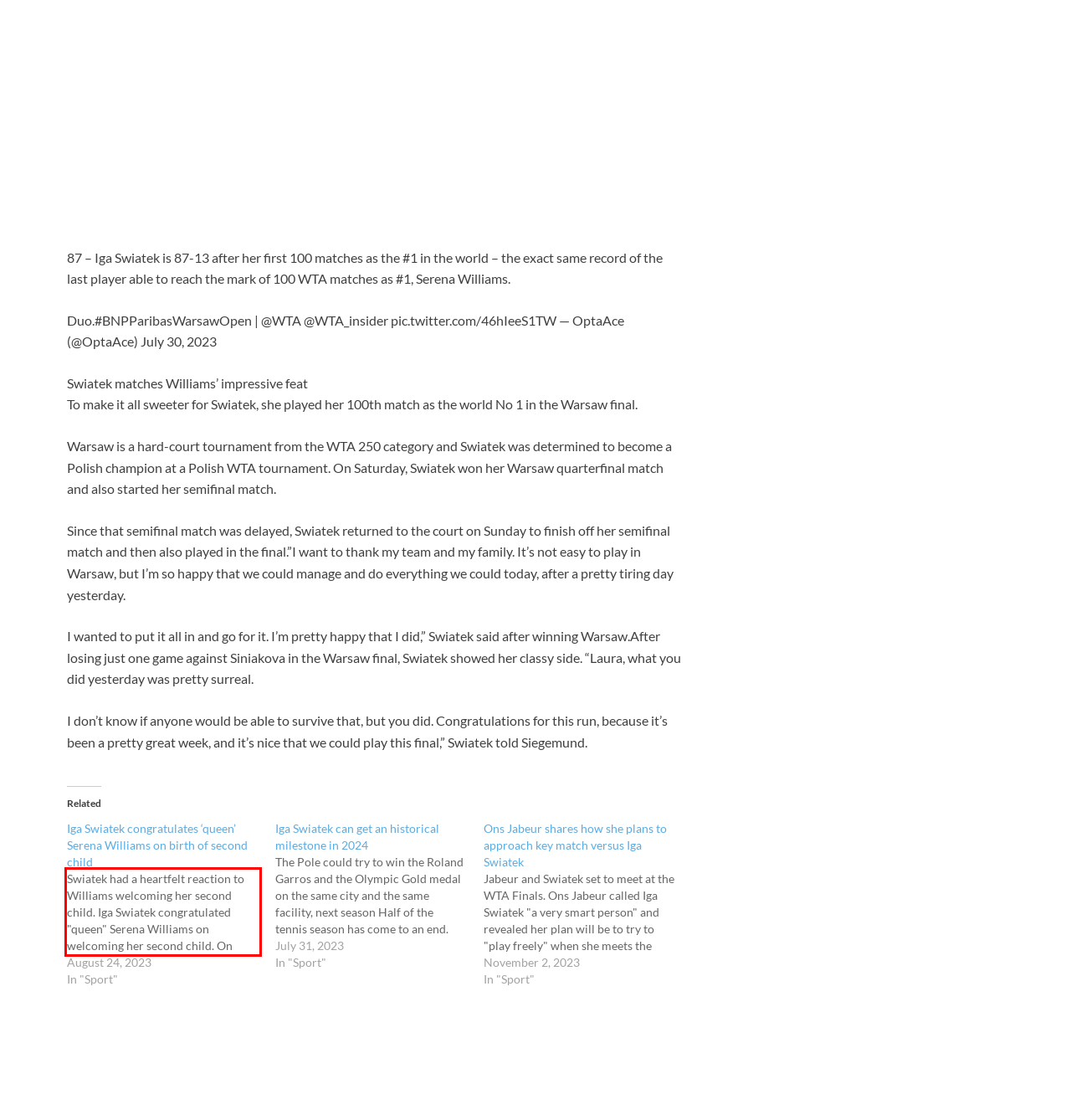You are given a screenshot showing a webpage with a red bounding box. Perform OCR to capture the text within the red bounding box.

Swiatek had a heartfelt reaction to Williams welcoming her second child. Iga Swiatek congratulated "queen" Serena Williams on welcoming her second child. On Tuesday, American tennis icon Williams announced she delivered baby girl Adira River Williams to this world. Swiatek, who has been the top-ranked player in the women's game…